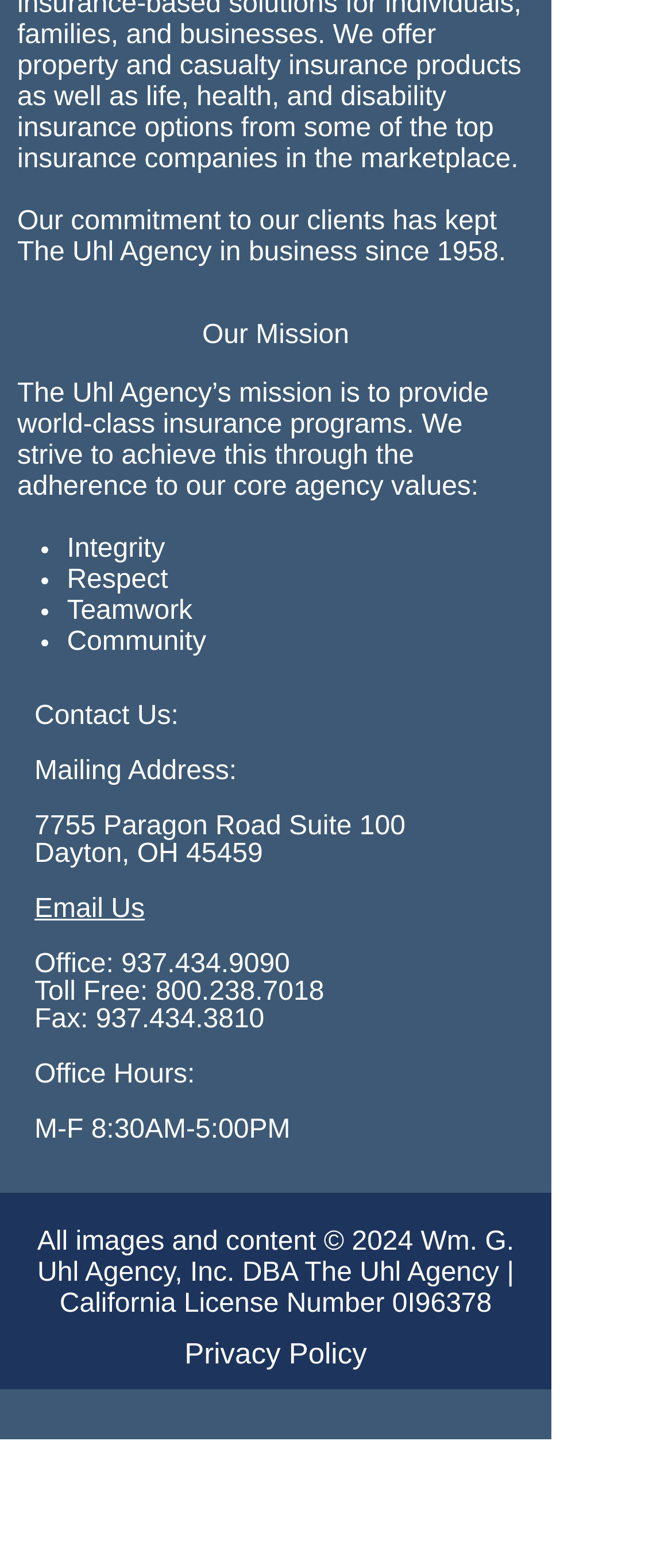What is the toll-free phone number of The Uhl Agency?
Answer the question with a thorough and detailed explanation.

The toll-free phone number of The Uhl Agency is mentioned in the webpage under the section 'Contact Us'. It is stated as '800.238.7018'.